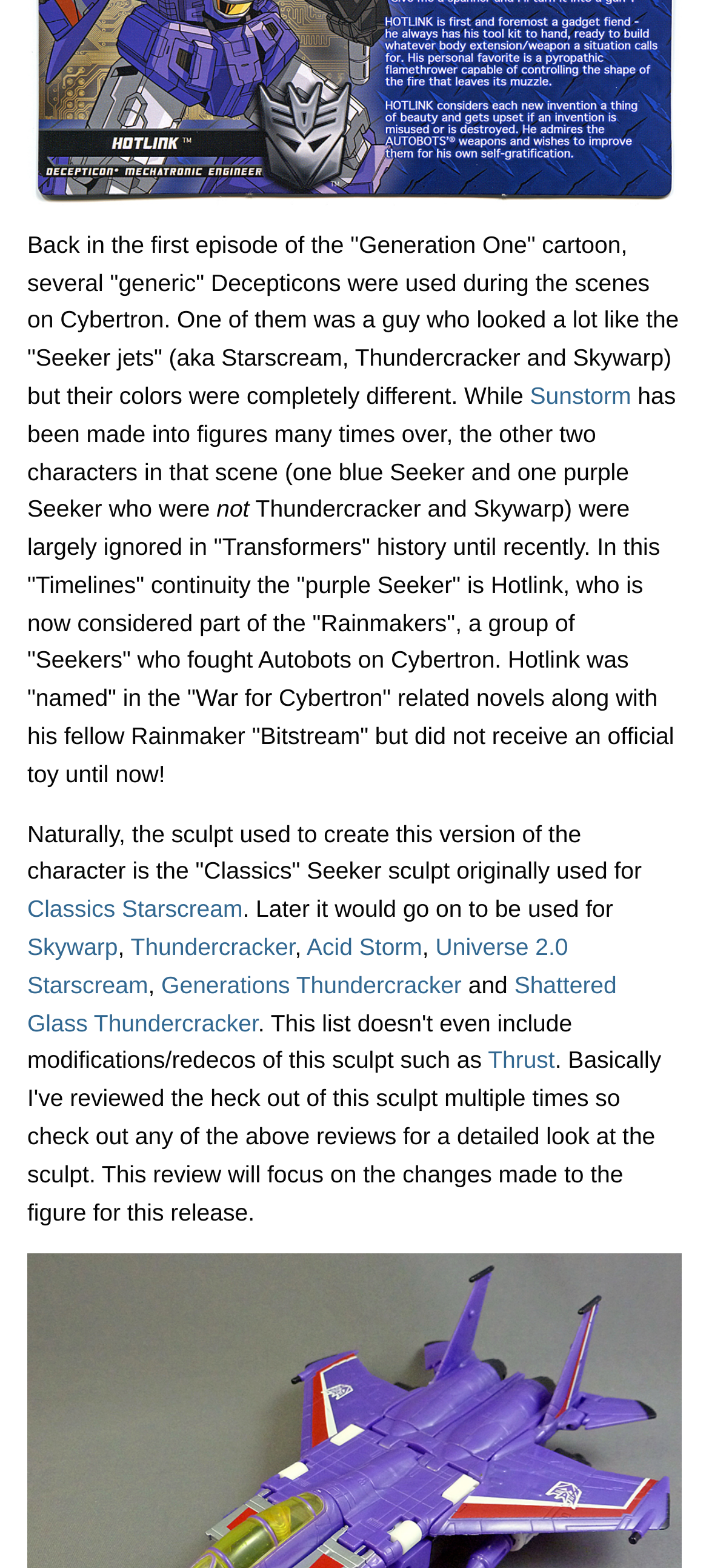How many times has Sunstorm been made into figures?
Examine the image closely and answer the question with as much detail as possible.

The text states that Sunstorm has been made into figures many times over, but it does not provide an exact number.